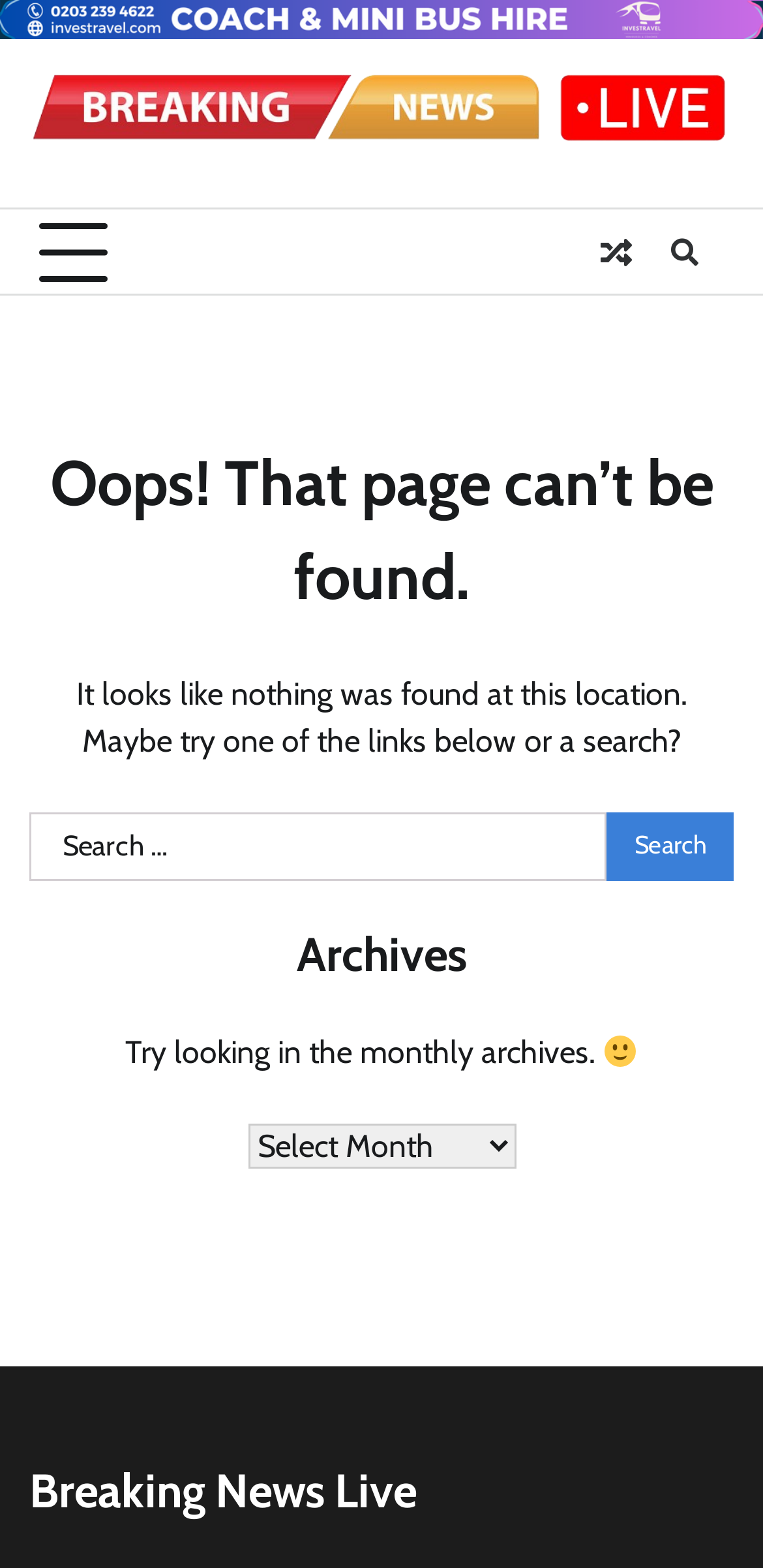Bounding box coordinates should be provided in the format (top-left x, top-left y, bottom-right x, bottom-right y) with all values between 0 and 1. Identify the bounding box for this UI element: title="Search"

[0.859, 0.142, 0.936, 0.18]